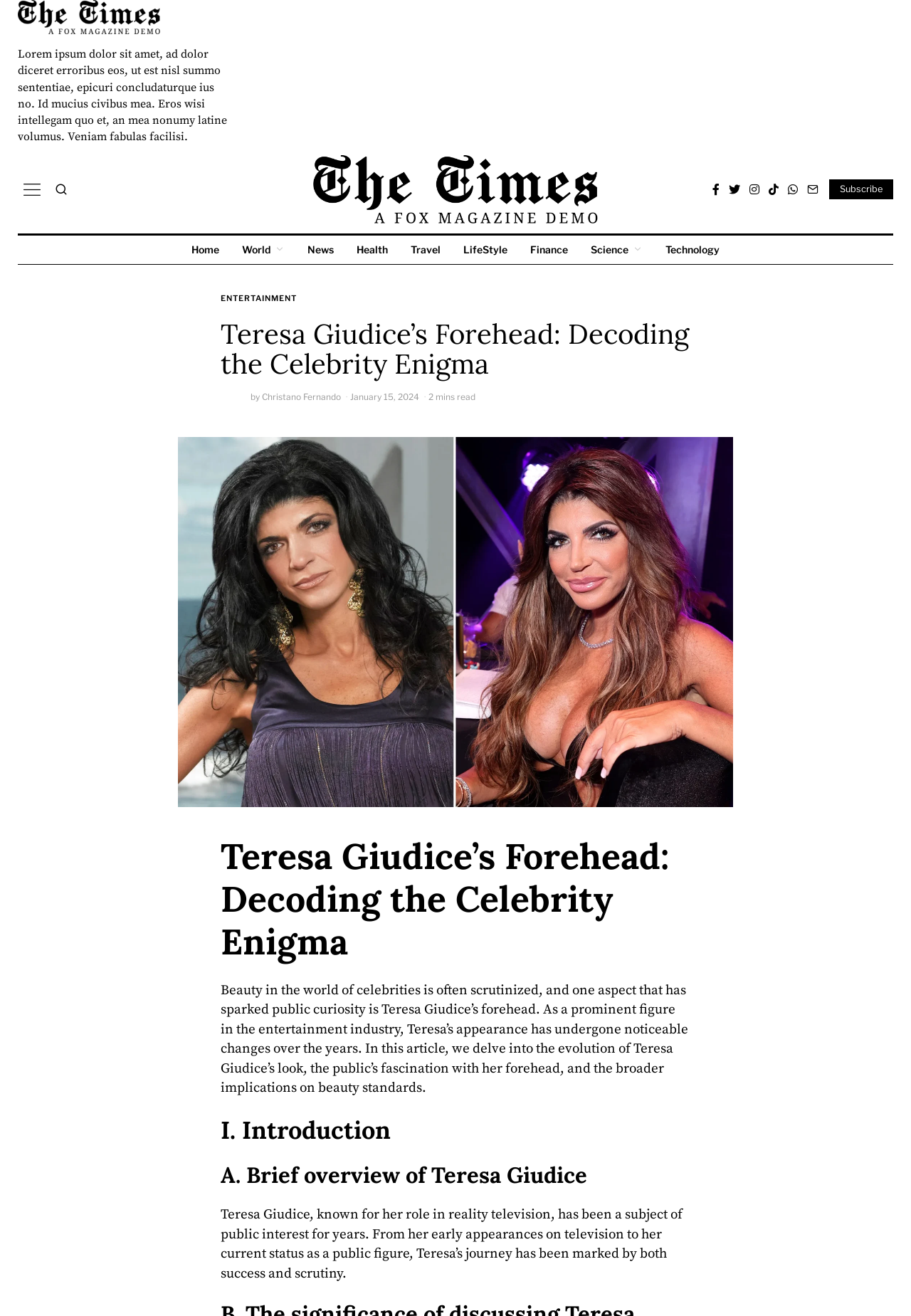Please provide a short answer using a single word or phrase for the question:
How long does it take to read the article?

2 mins